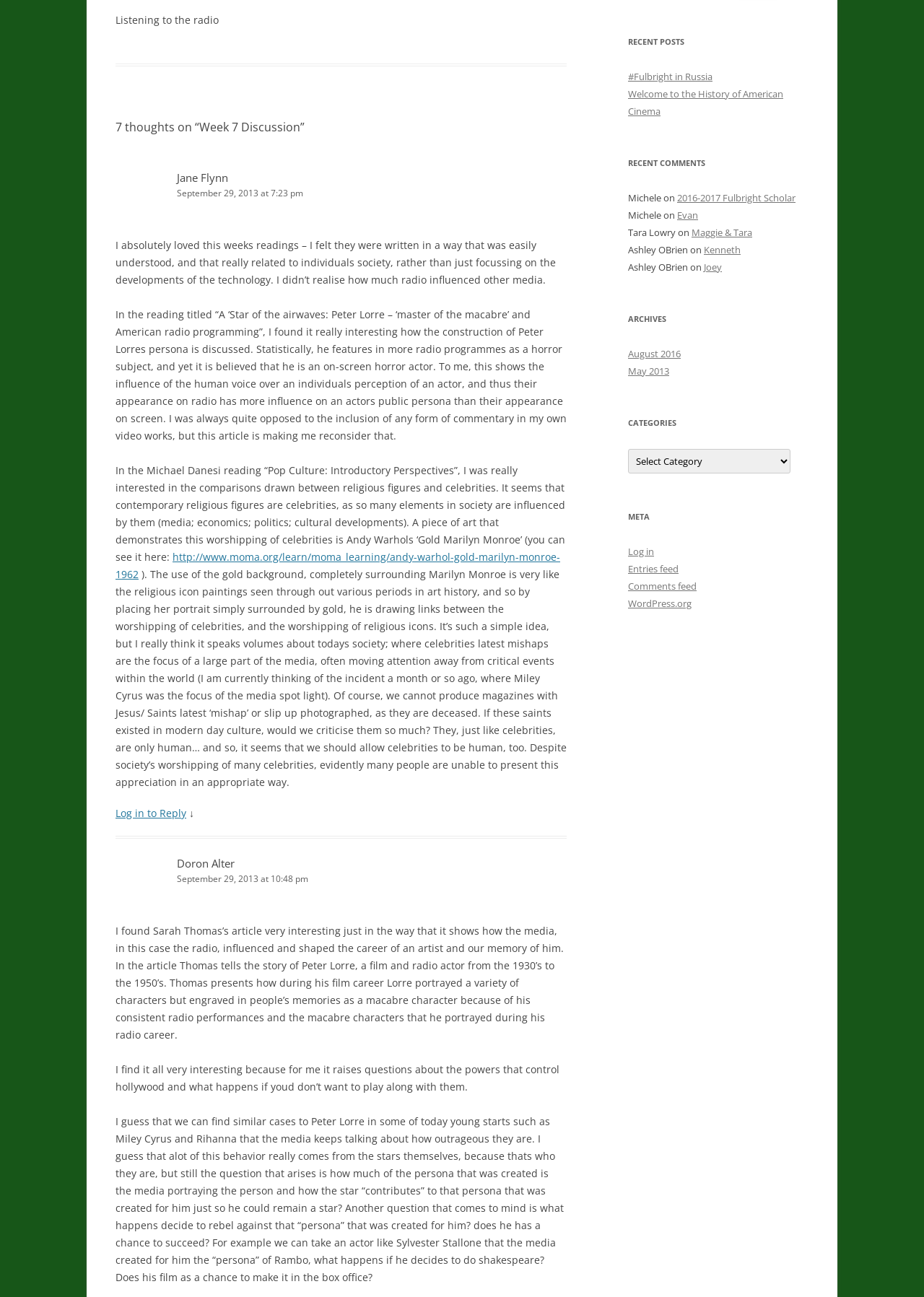Find the UI element described as: "Heiroglyphs" and predict its bounding box coordinates. Ensure the coordinates are four float numbers between 0 and 1, [left, top, right, bottom].

[0.584, 0.206, 0.741, 0.229]